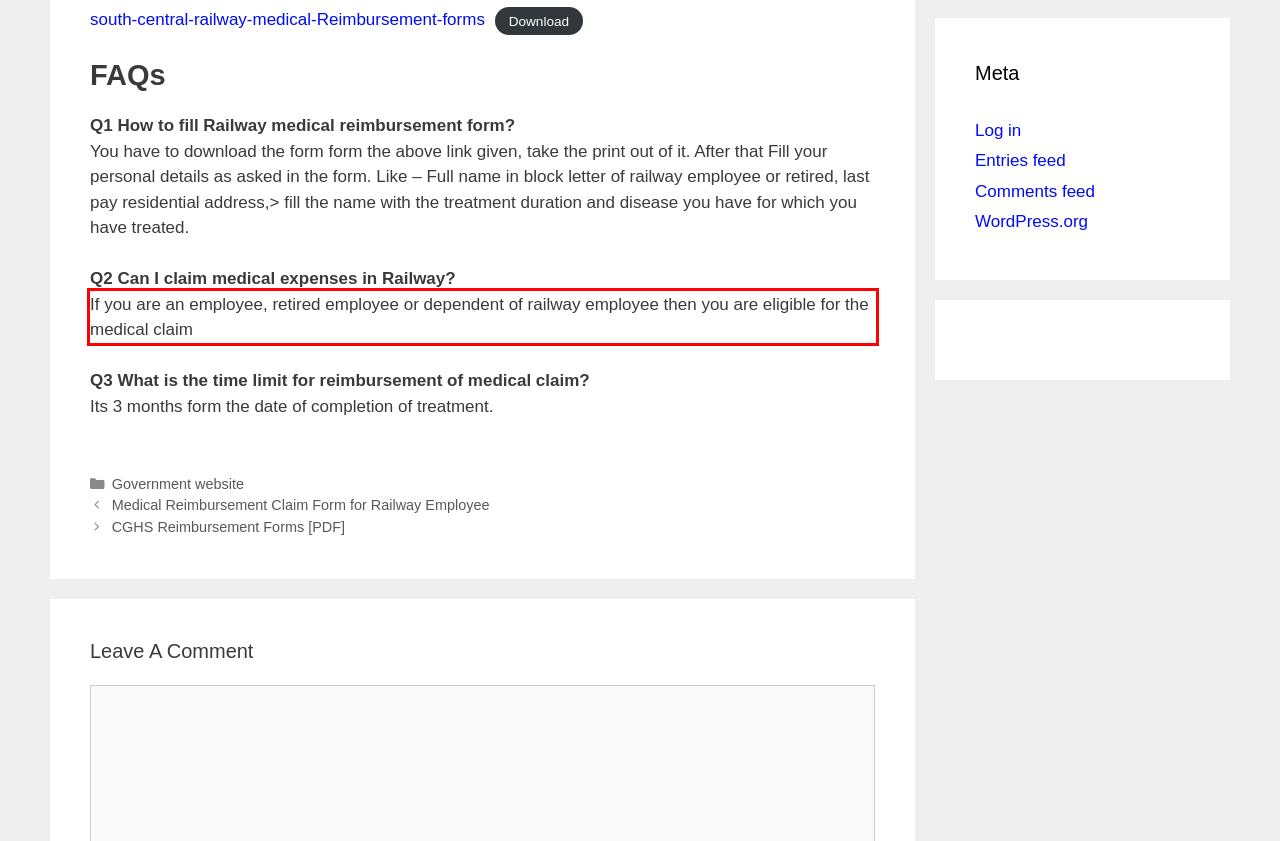Please take the screenshot of the webpage, find the red bounding box, and generate the text content that is within this red bounding box.

If you are an employee, retired employee or dependent of railway employee then you are eligible for the medical claim